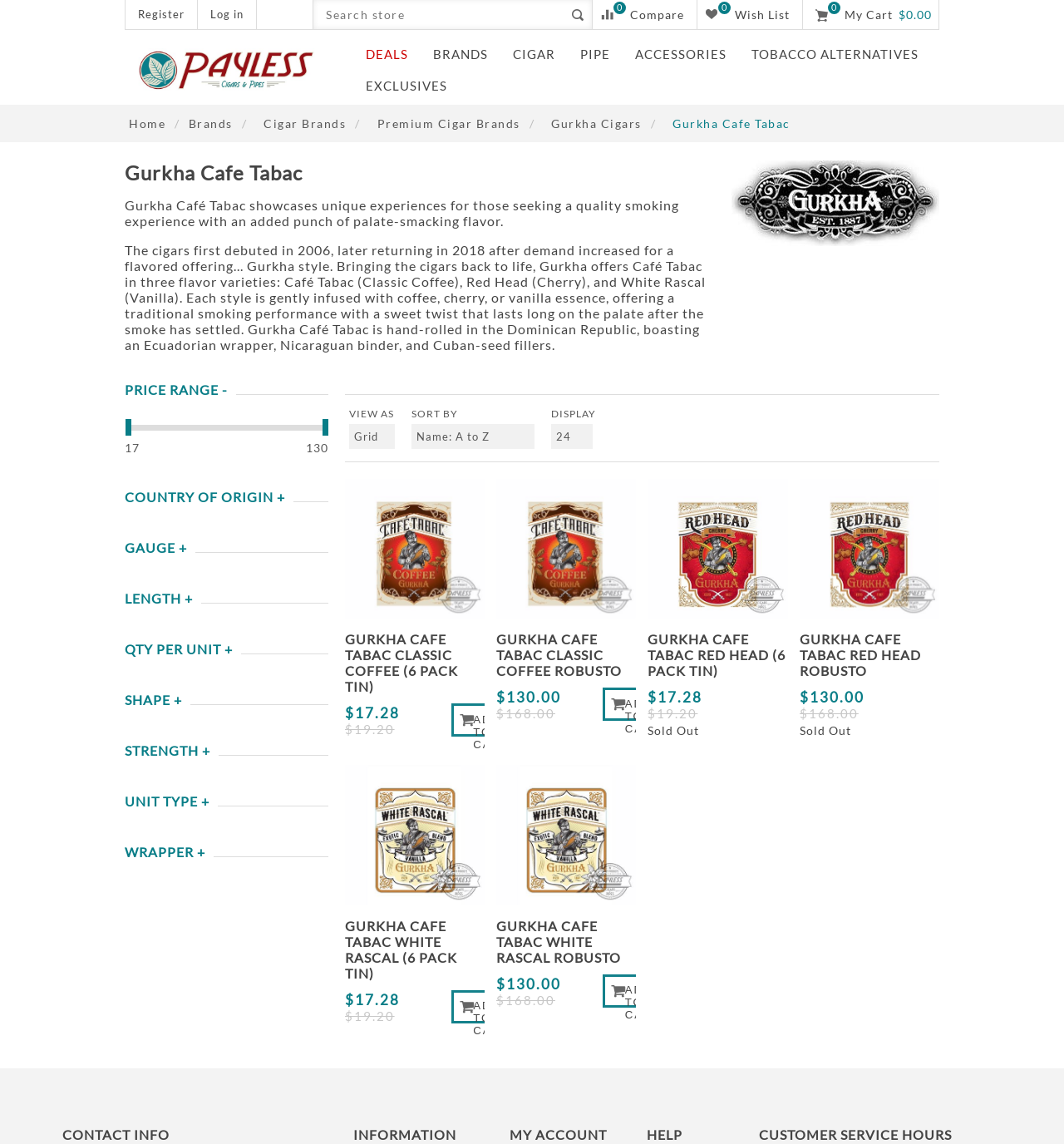Determine the bounding box coordinates for the region that must be clicked to execute the following instruction: "Sort products by".

[0.386, 0.371, 0.502, 0.392]